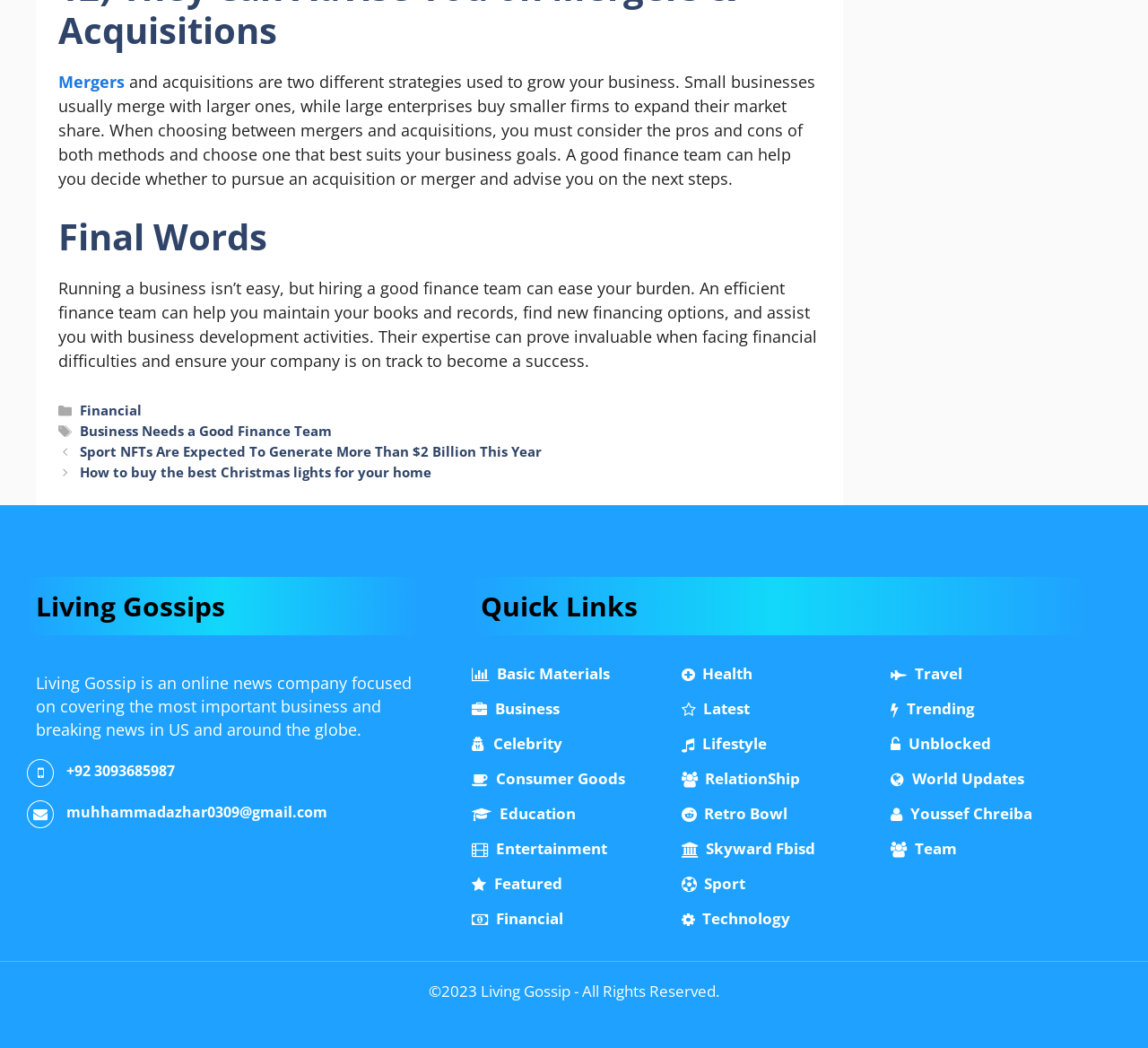What is the name of the online news company?
Using the image as a reference, answer the question with a short word or phrase.

Living Gossip